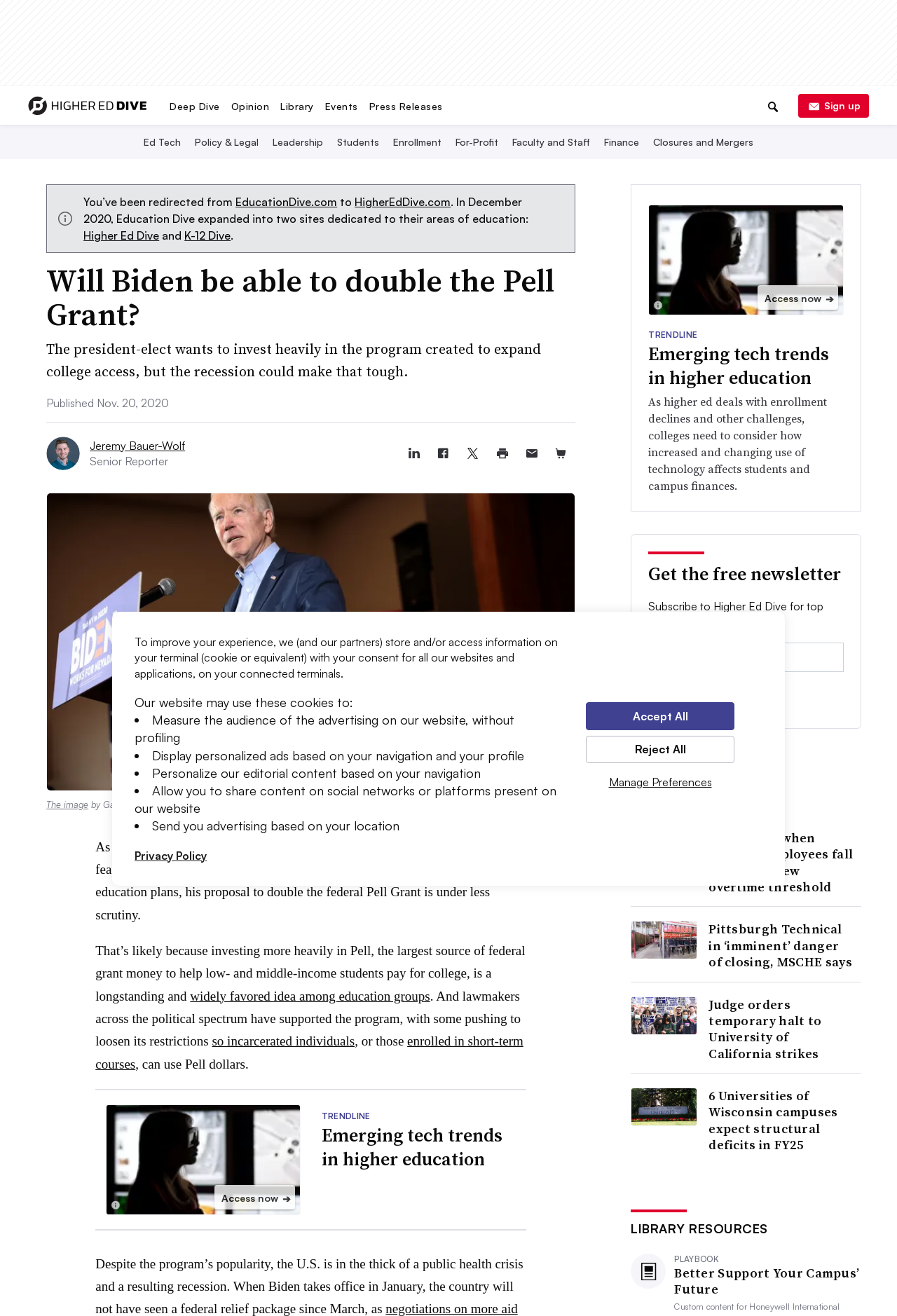Give a one-word or phrase response to the following question: What is the topic of the article?

Higher Education